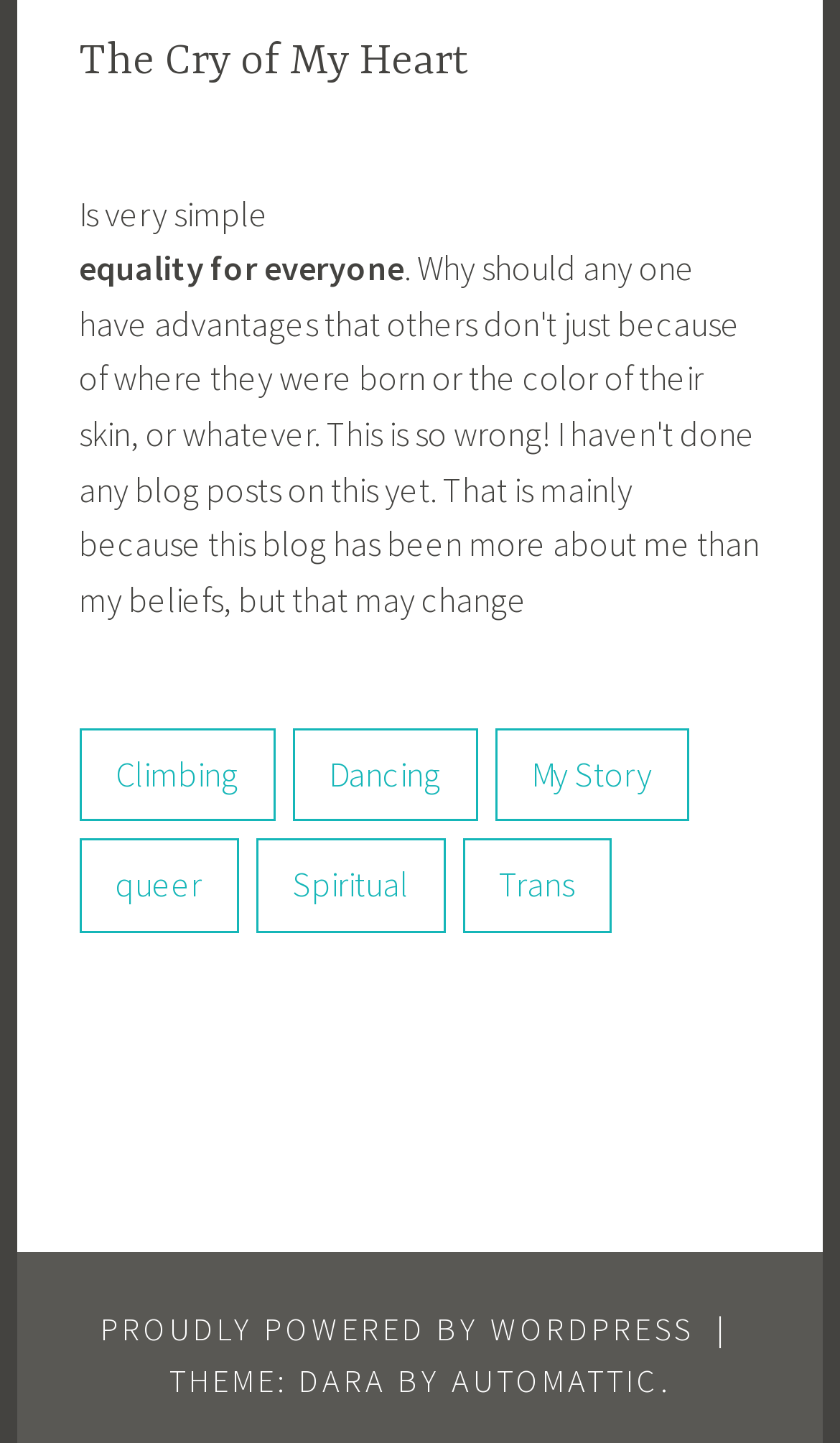What is the name of the platform powering the website?
From the details in the image, answer the question comprehensively.

I found the link element 'PROUDLY POWERED BY WORDPRESS' at the bottom of the webpage, which indicates that the website is powered by WordPress.